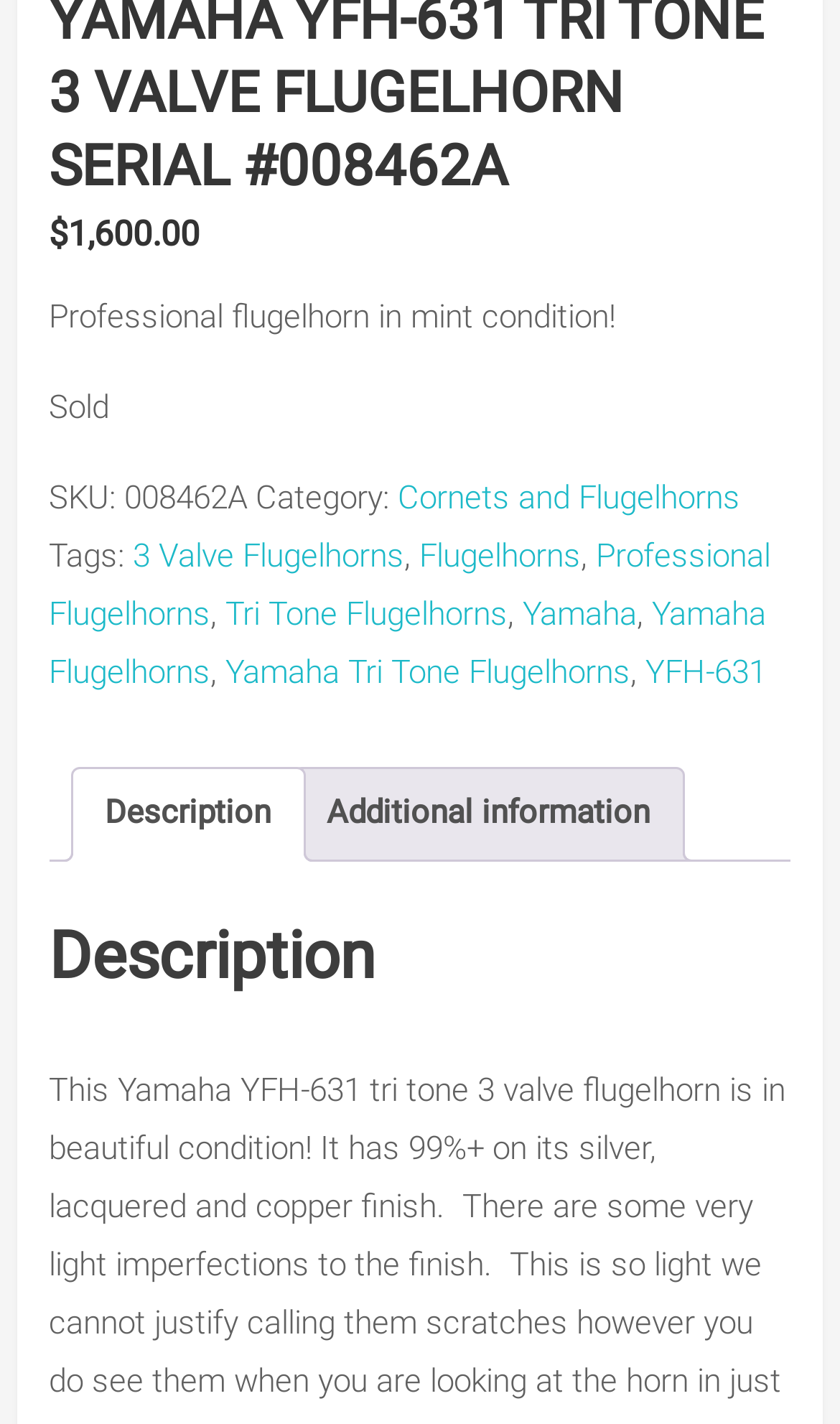Please find the bounding box coordinates of the section that needs to be clicked to achieve this instruction: "Explore Cornets and Flugelhorns category".

[0.474, 0.335, 0.882, 0.363]